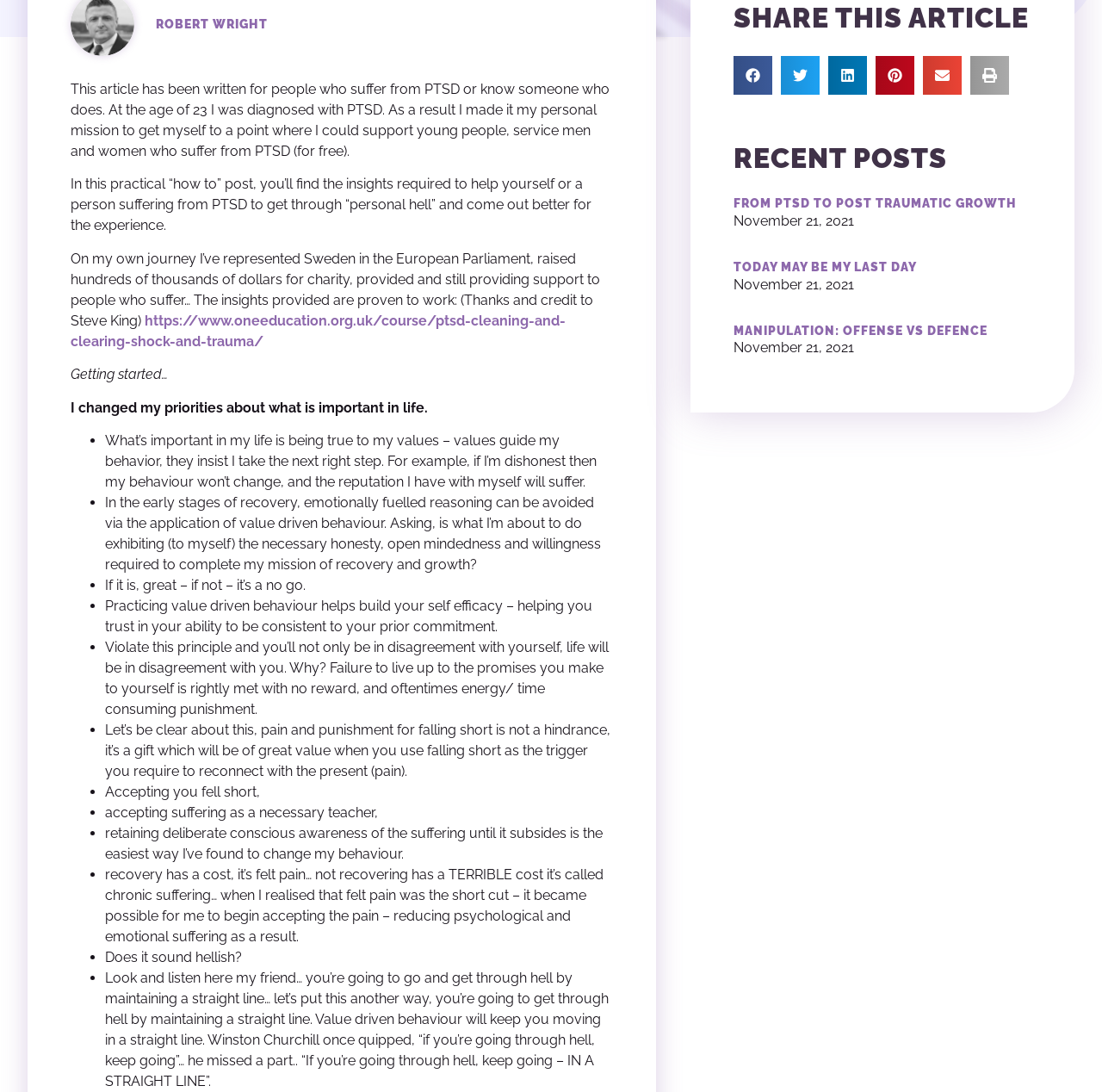From the webpage screenshot, identify the region described by https://www.oneeducation.org.uk/course/ptsd-cleaning-and-clearing-shock-and-trauma/. Provide the bounding box coordinates as (top-left x, top-left y, bottom-right x, bottom-right y), with each value being a floating point number between 0 and 1.

[0.064, 0.286, 0.513, 0.32]